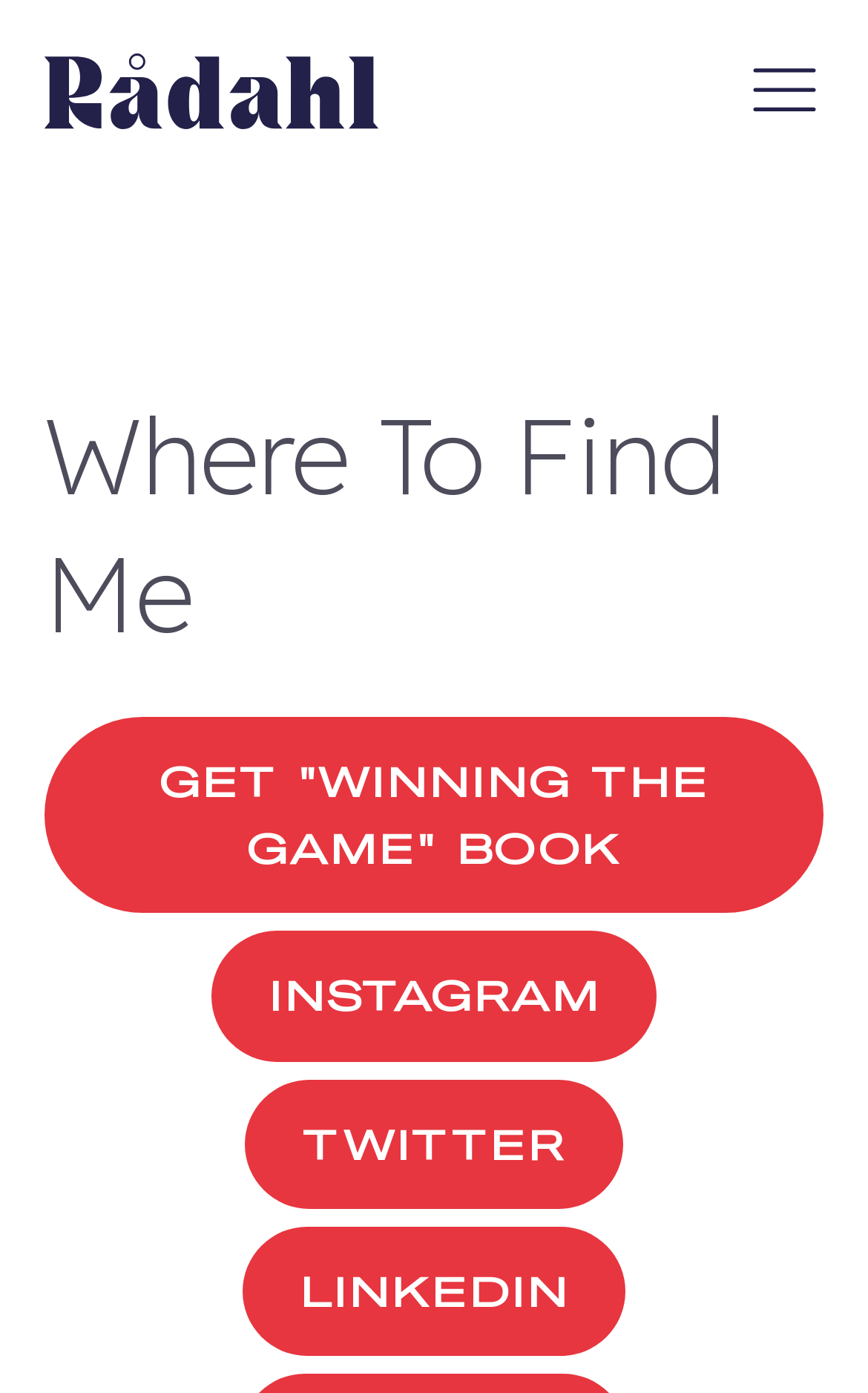Determine the bounding box for the UI element that matches this description: "alt="Radahl.no logo"".

[0.051, 0.039, 0.436, 0.093]